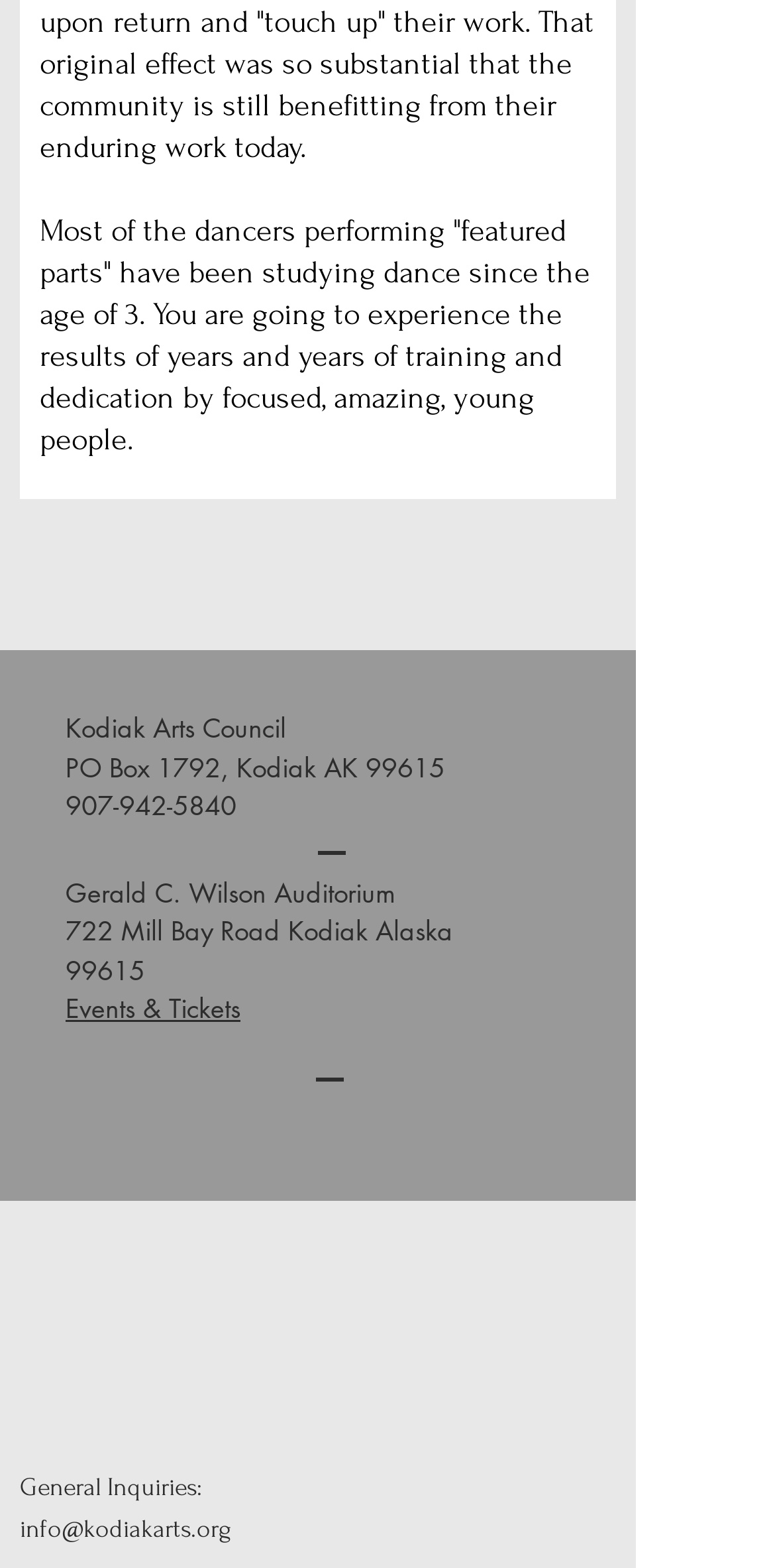What social media platforms are linked on the webpage?
Using the image as a reference, give a one-word or short phrase answer.

Facebook, Instagram, Vimeo